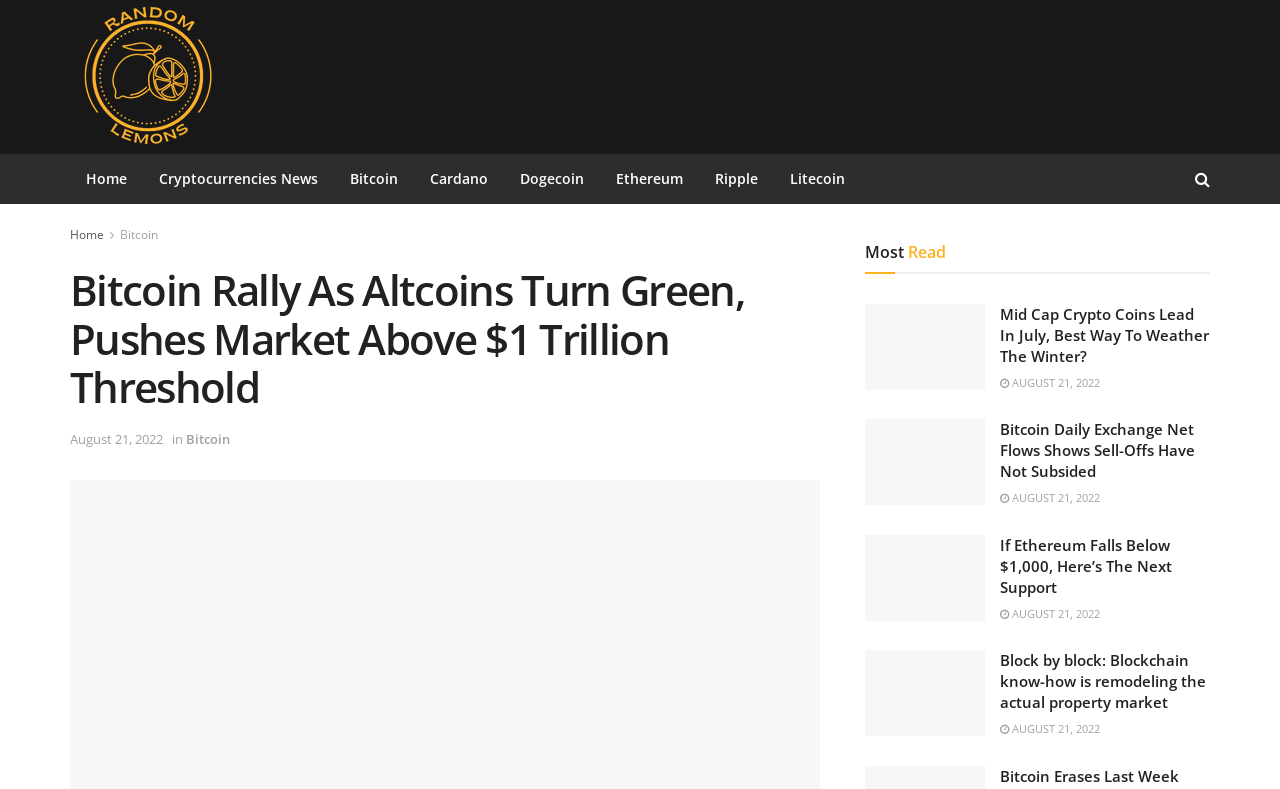Is the image of the article 'If Ethereum Falls Below $1,000, Here’s The Next Support' above or below its heading?
Answer the question with a single word or phrase by looking at the picture.

above